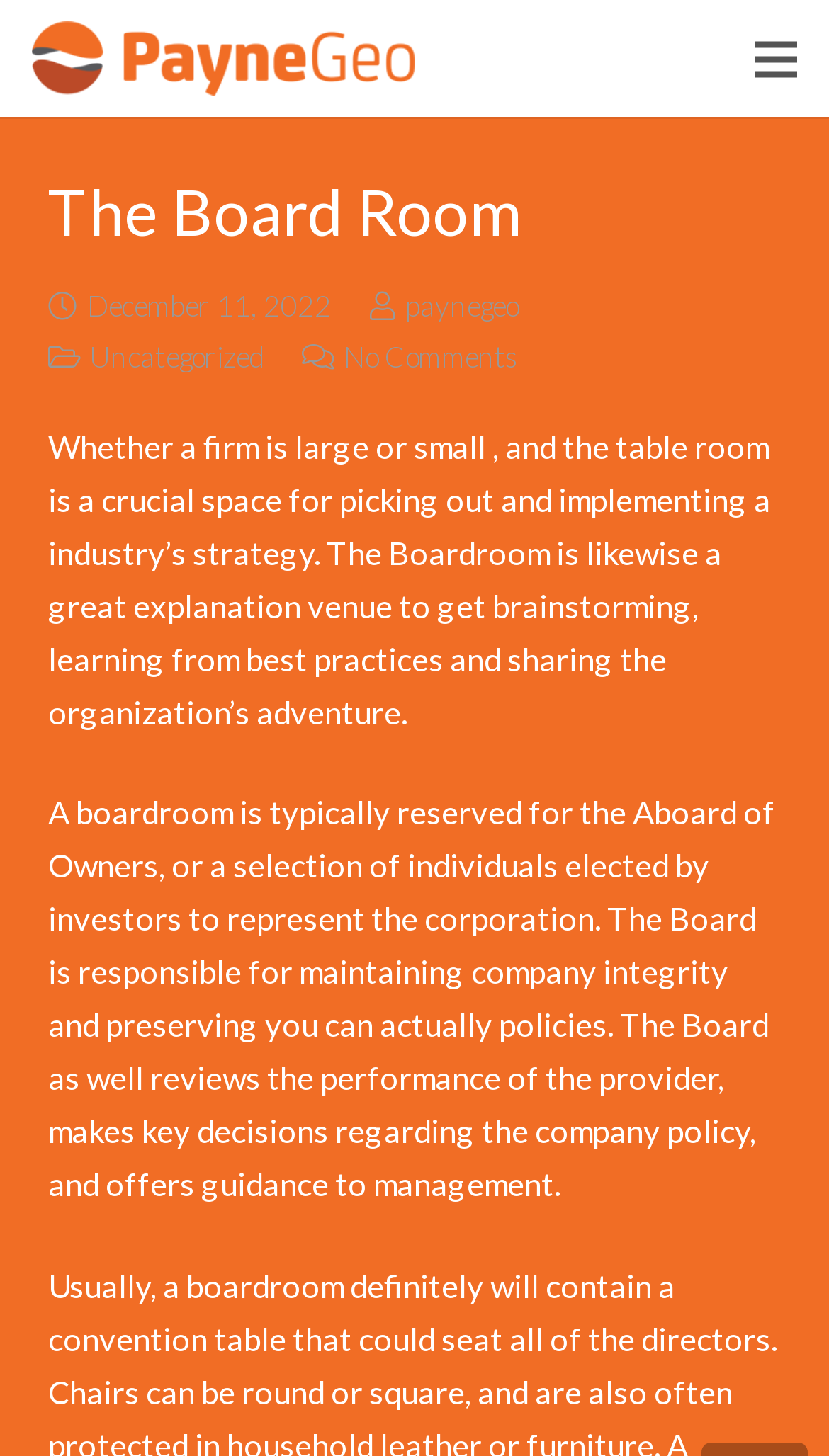Using the given element description, provide the bounding box coordinates (top-left x, top-left y, bottom-right x, bottom-right y) for the corresponding UI element in the screenshot: No Comments

[0.414, 0.233, 0.627, 0.256]